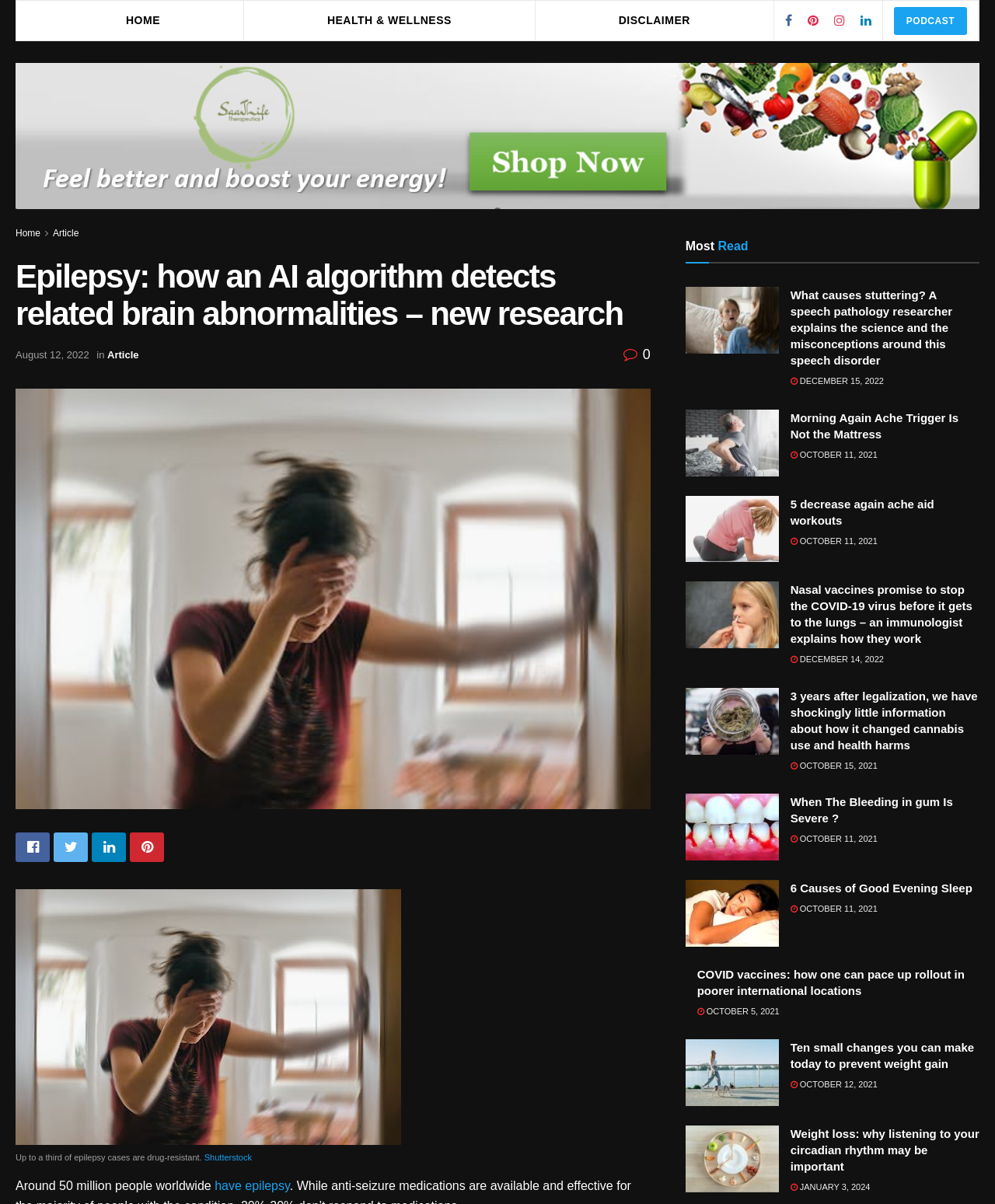Can you extract the primary headline text from the webpage?

Epilepsy: how an AI algorithm detects related brain abnormalities – new research